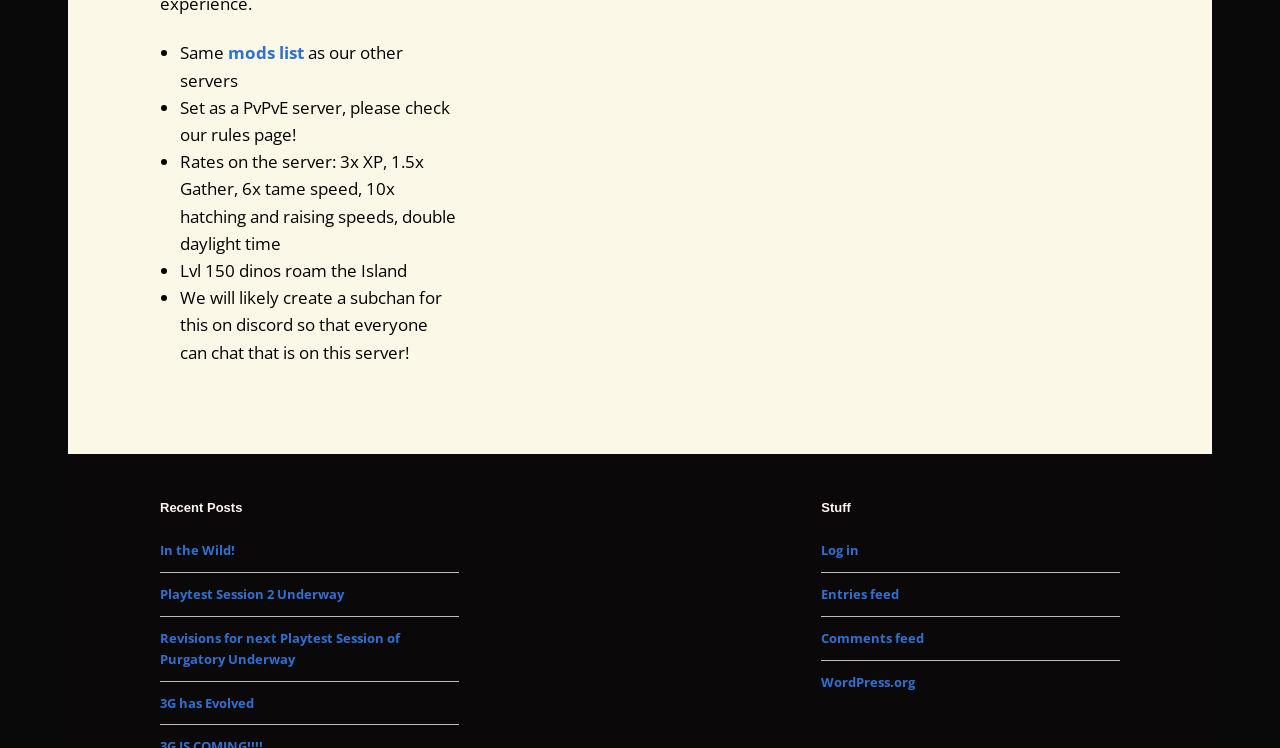Determine the bounding box coordinates for the region that must be clicked to execute the following instruction: "Read '10 things you absolutely mustn’t do if you run your own business'".

None